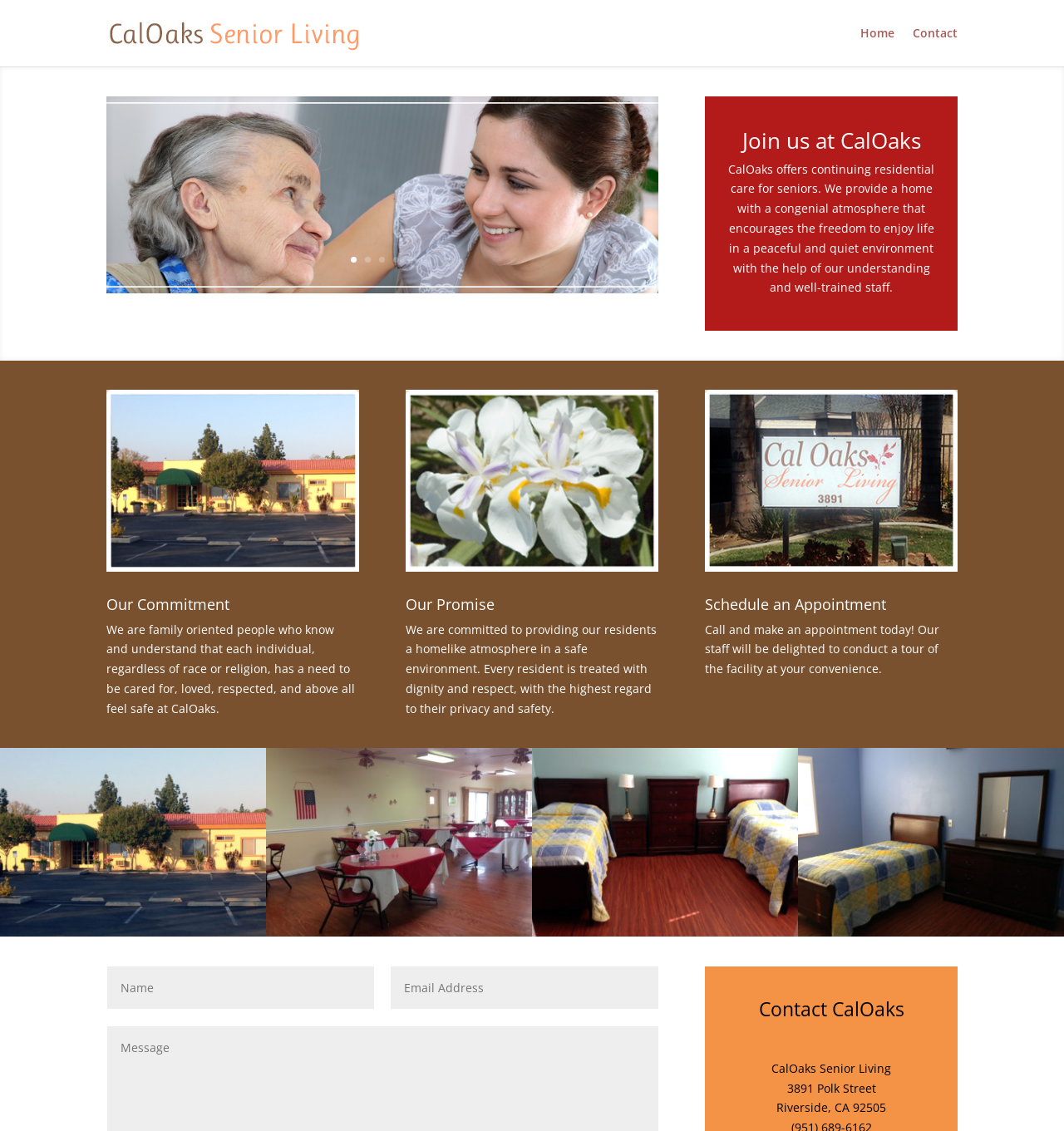What is the name of the senior living facility?
Observe the image and answer the question with a one-word or short phrase response.

Cal Oaks Senior Living